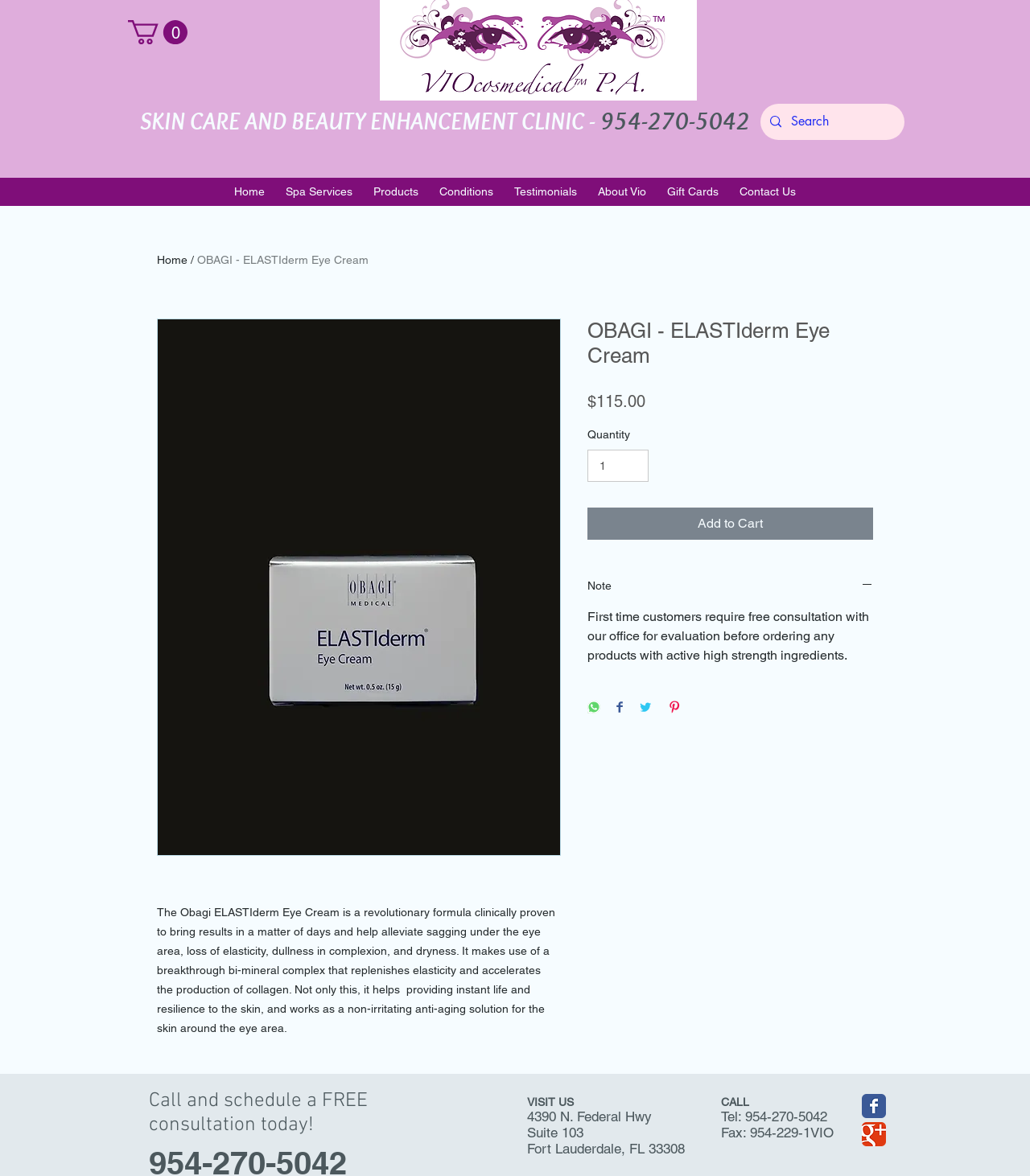What is the location of the 'Search' box?
Provide a comprehensive and detailed answer to the question.

I found the location of the 'Search' box by looking at the top section of the webpage, where the navigation elements are displayed. The 'Search' box is located in the top right corner, next to the 'Cart with 0 items' button.